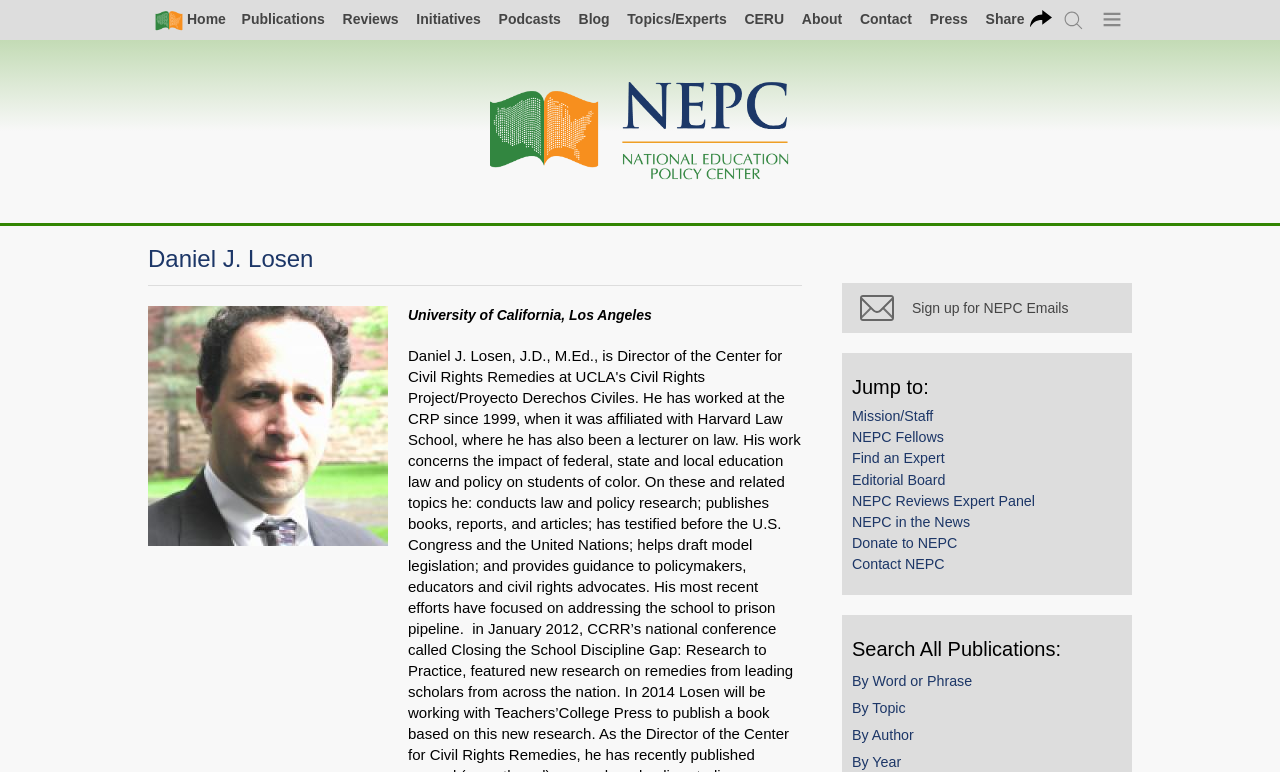Could you determine the bounding box coordinates of the clickable element to complete the instruction: "View NEPC Reviews Expert Panel"? Provide the coordinates as four float numbers between 0 and 1, i.e., [left, top, right, bottom].

[0.666, 0.636, 0.877, 0.663]